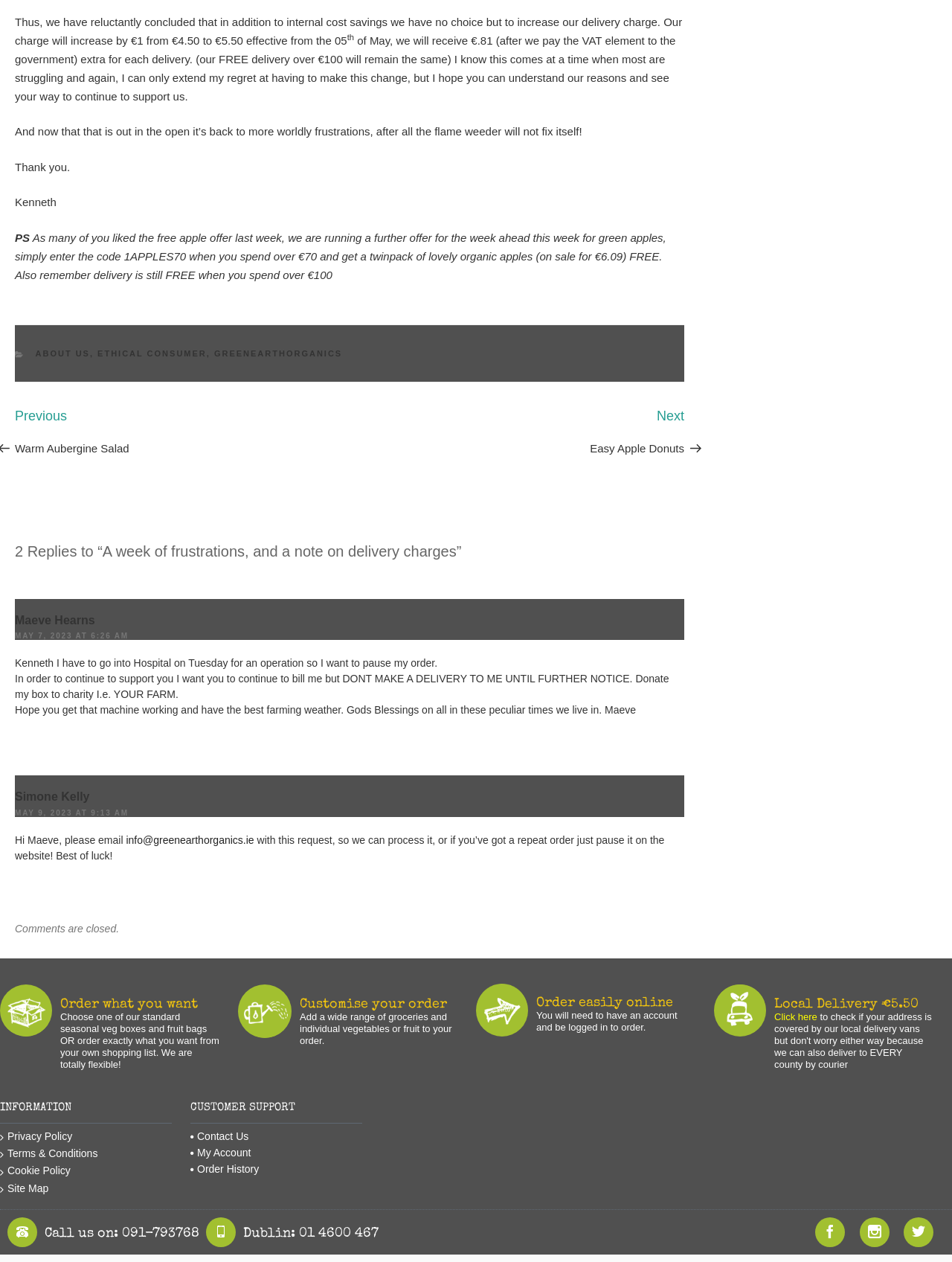Please specify the bounding box coordinates in the format (top-left x, top-left y, bottom-right x, bottom-right y), with all values as floating point numbers between 0 and 1. Identify the bounding box of the UI element described by: Terms & Conditions

[0.0, 0.909, 0.103, 0.919]